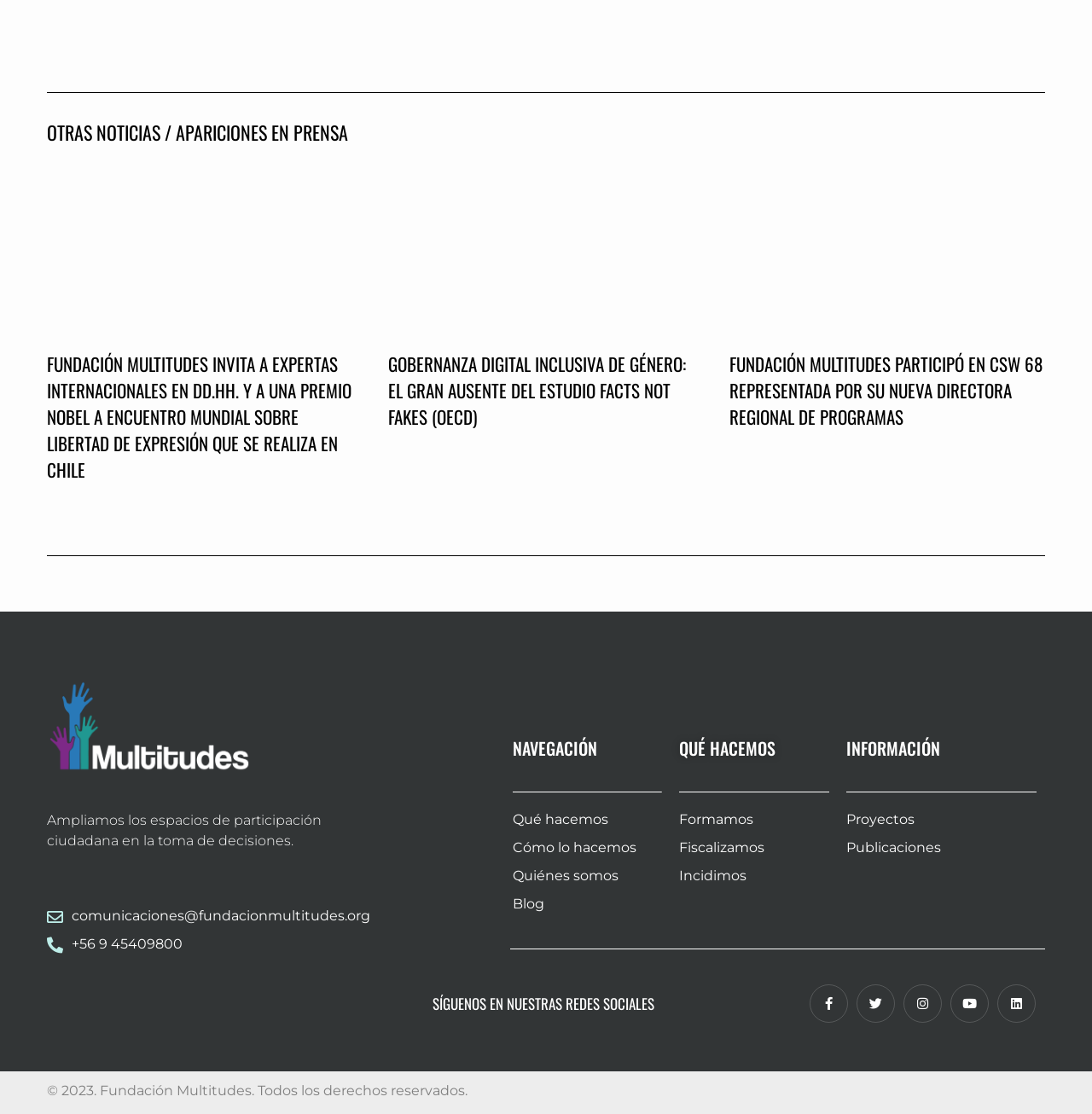Could you highlight the region that needs to be clicked to execute the instruction: "Visit the page about FUNDACIÓN MULTITUDES INVITA A EXPERTAS INTERNACIONALES EN DD.HH. Y A UNA PREMIO NOBEL A ENCUENTRO MUNDIAL SOBRE LIBERTAD DE EXPRESIÓN QUE SE REALIZA EN CHILE"?

[0.043, 0.315, 0.322, 0.433]